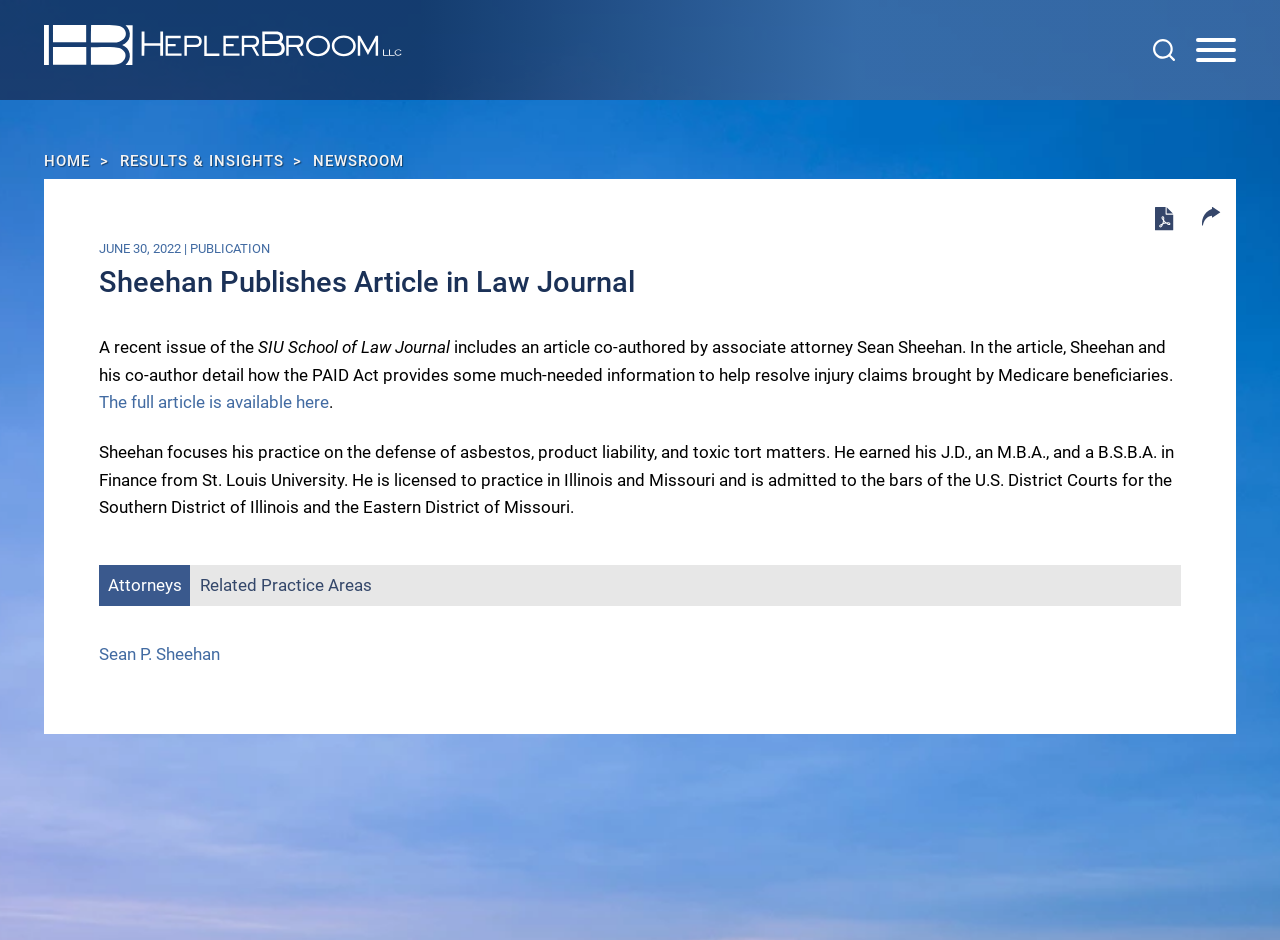Please predict the bounding box coordinates of the element's region where a click is necessary to complete the following instruction: "Click on the HeplerBroom LLC link". The coordinates should be represented by four float numbers between 0 and 1, i.e., [left, top, right, bottom].

[0.034, 0.027, 0.314, 0.077]